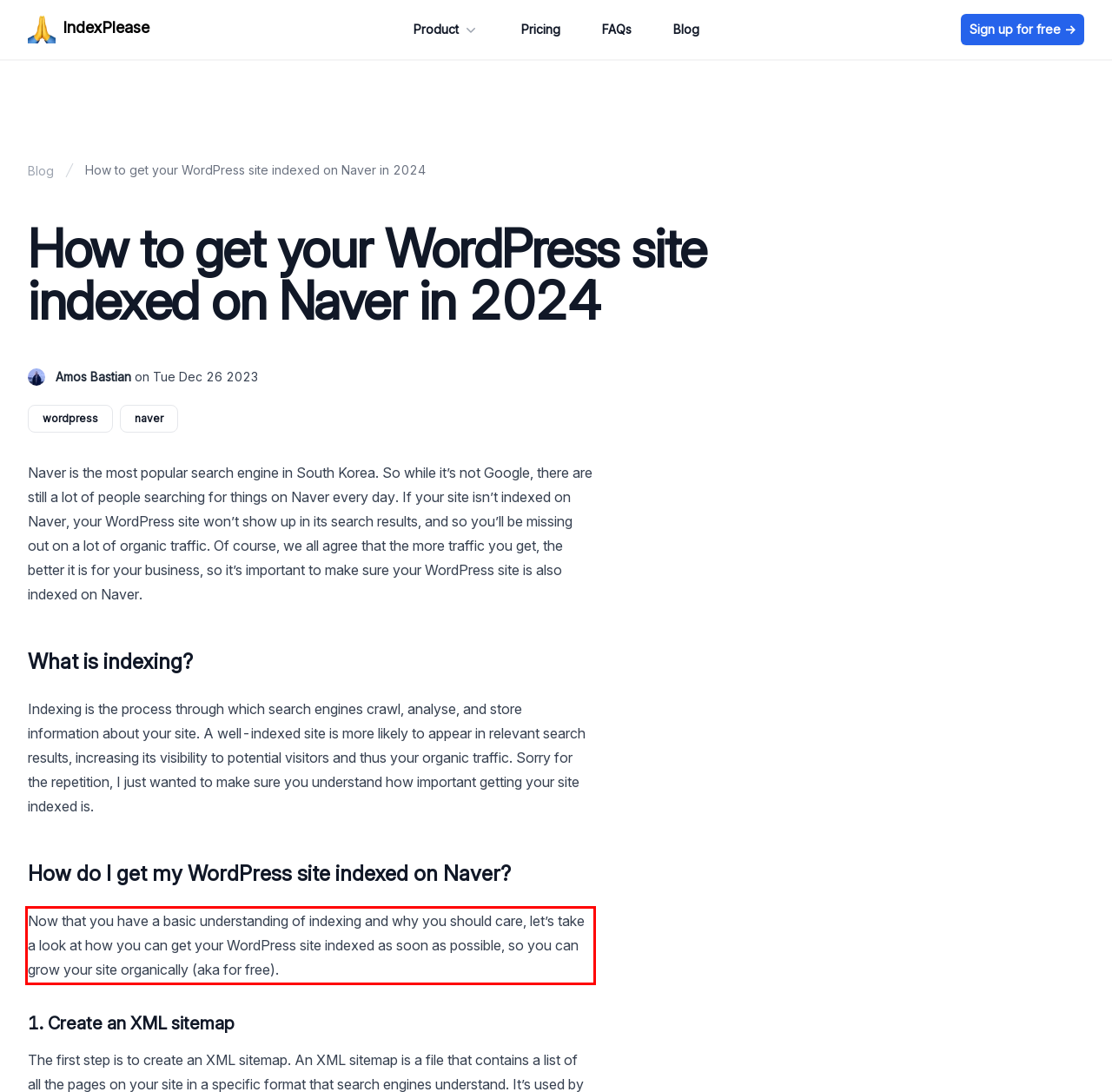The screenshot provided shows a webpage with a red bounding box. Apply OCR to the text within this red bounding box and provide the extracted content.

Now that you have a basic understanding of indexing and why you should care, let’s take a look at how you can get your WordPress site indexed as soon as possible, so you can grow your site organically (aka for free).